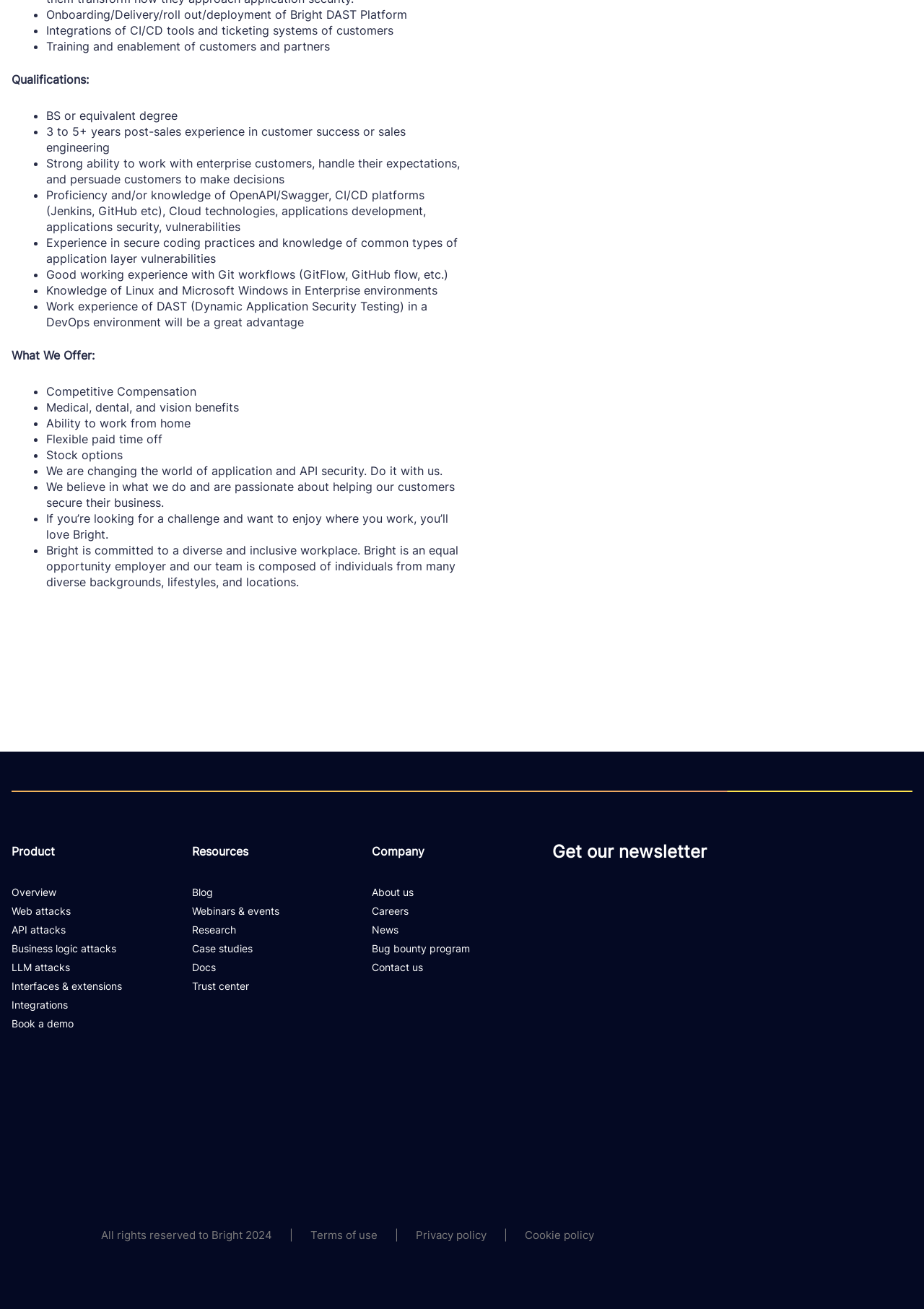What is the purpose of the Bright DAST Platform?
Please use the image to provide an in-depth answer to the question.

The webpage mentions the onboarding and deployment of the Bright DAST Platform, and also lists various features and technologies related to application security testing, suggesting that the platform is used for this purpose.